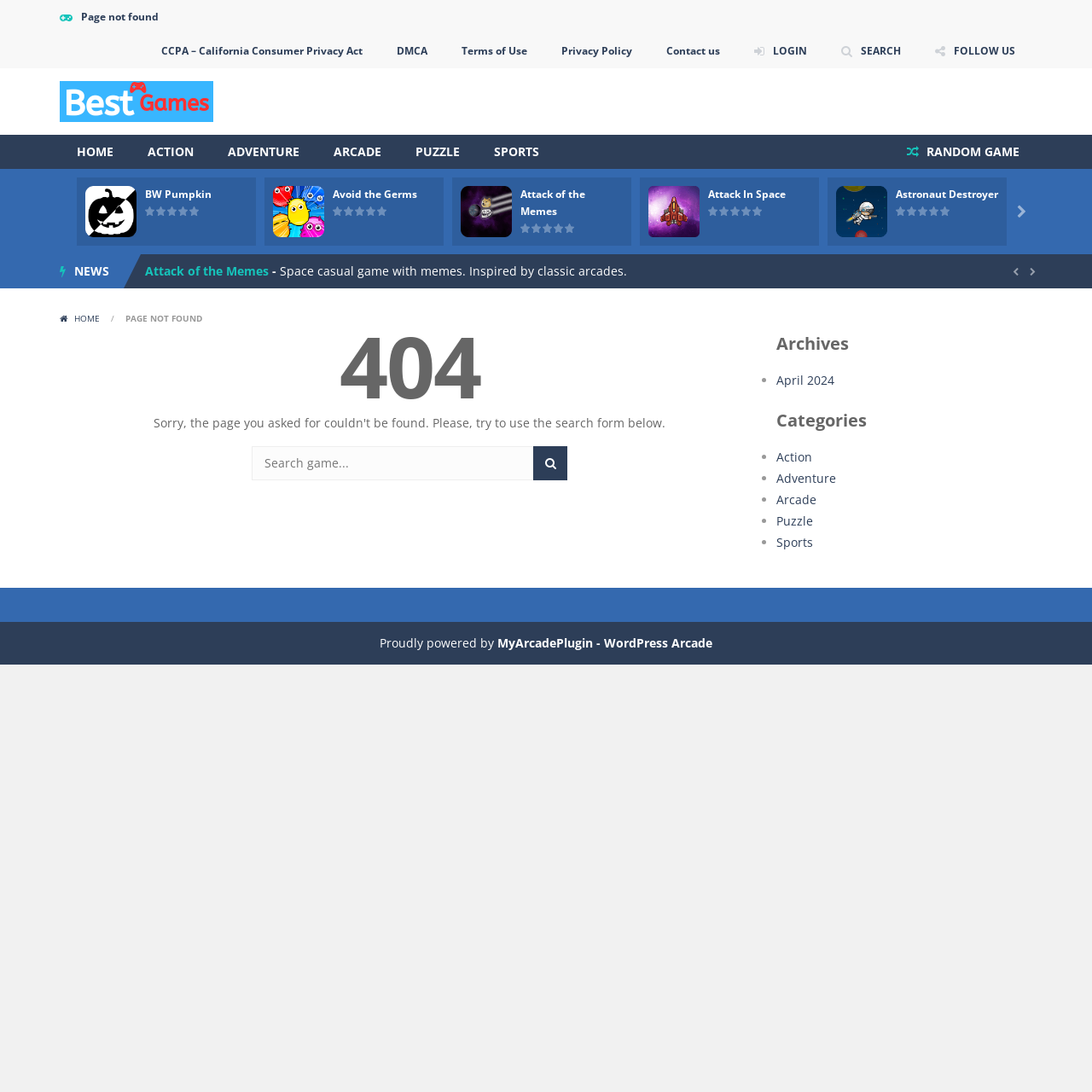Find the bounding box coordinates of the area to click in order to follow the instruction: "Click on LOGIN".

[0.679, 0.031, 0.751, 0.062]